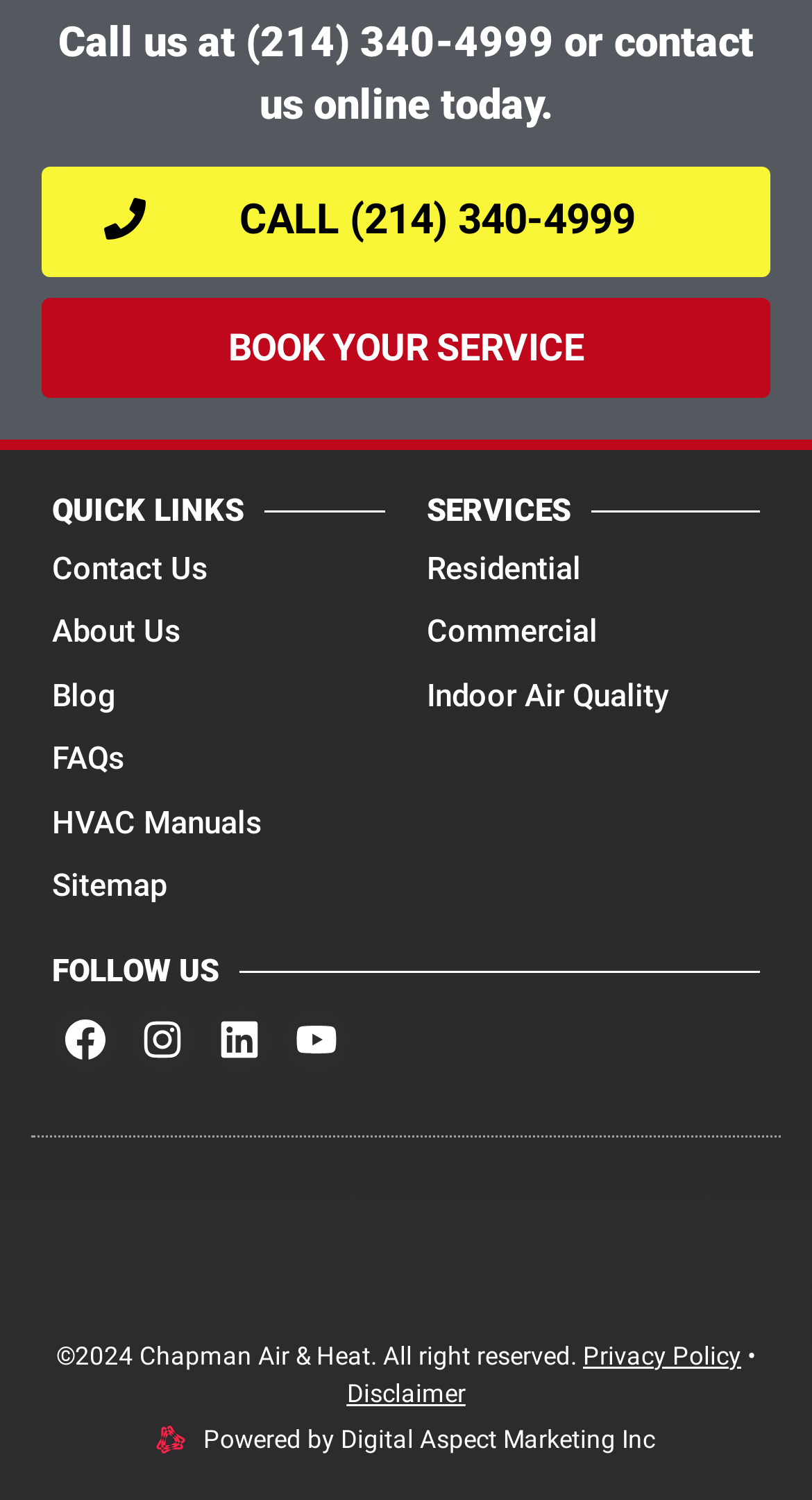Extract the bounding box coordinates for the UI element described by the text: "BOOK YOUR SERVICE". The coordinates should be in the form of [left, top, right, bottom] with values between 0 and 1.

[0.051, 0.198, 0.949, 0.265]